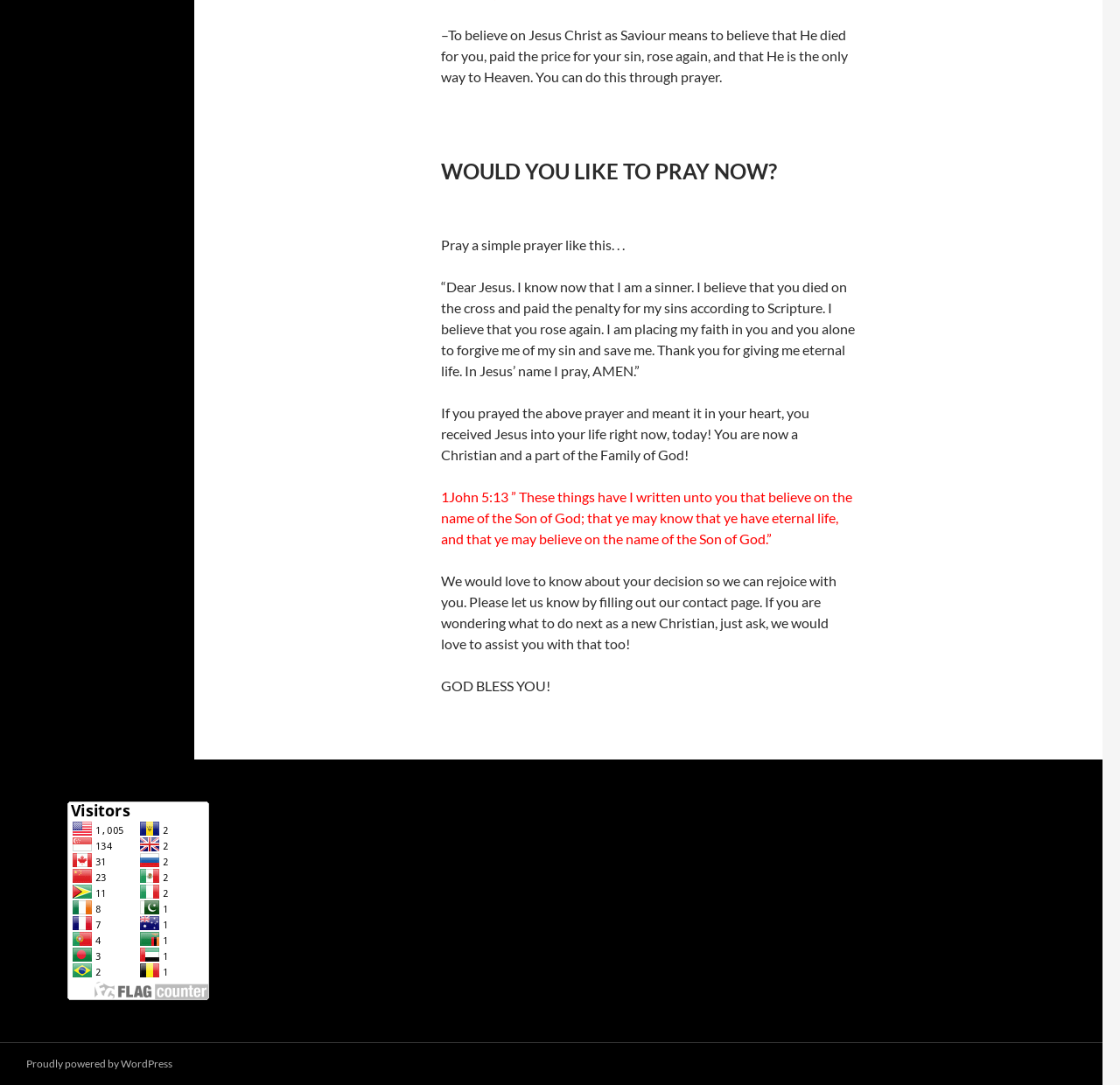Please study the image and answer the question comprehensively:
What is the Bible verse mentioned on the webpage?

The webpage mentions a Bible verse, 1John 5:13, which states 'These things have I written unto you that believe on the name of the Son of God; that ye may know that ye have eternal life, and that ye may believe on the name of the Son of God.'